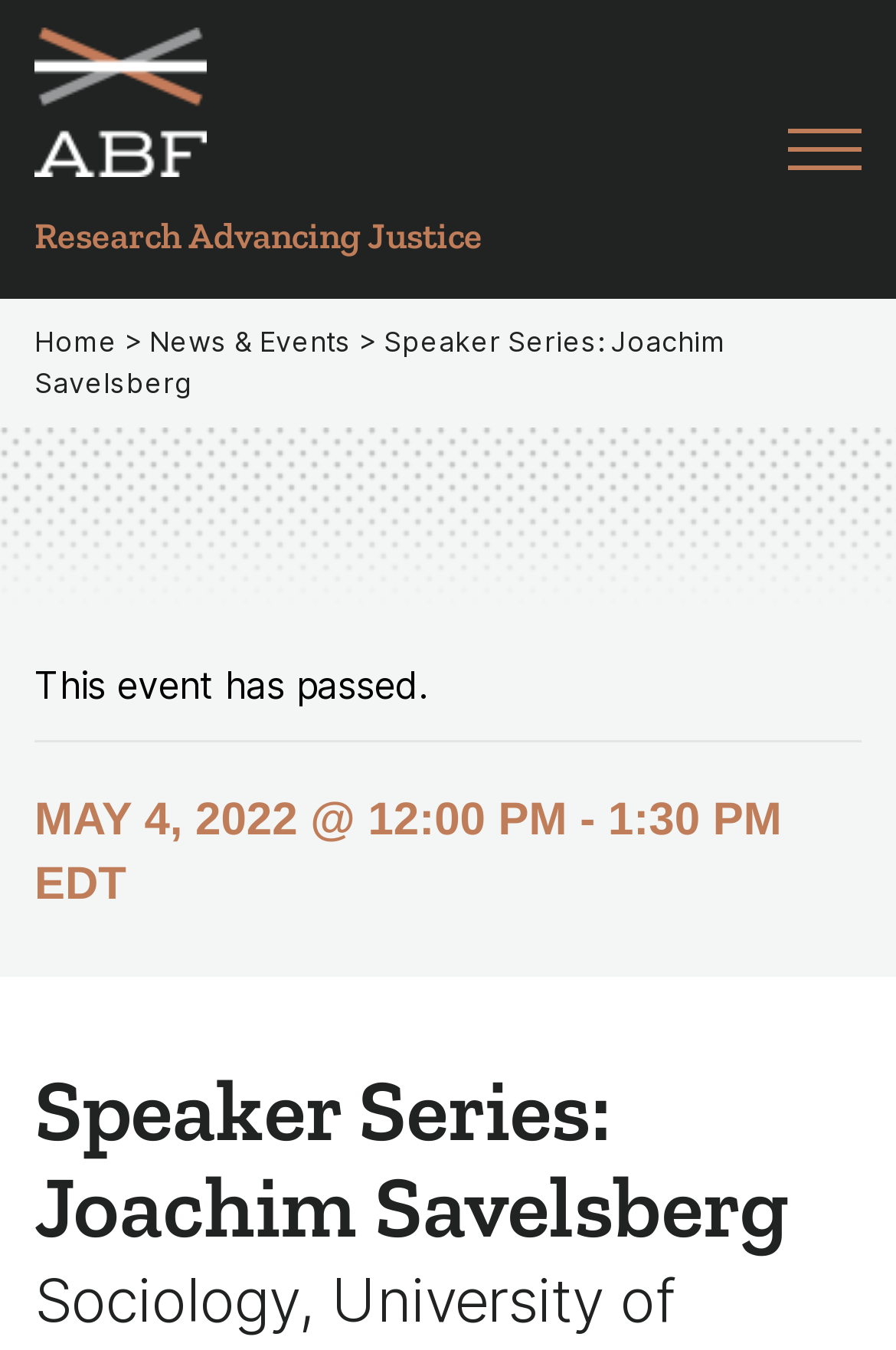Please answer the following question using a single word or phrase: 
What is the date of the event?

MAY 4, 2022